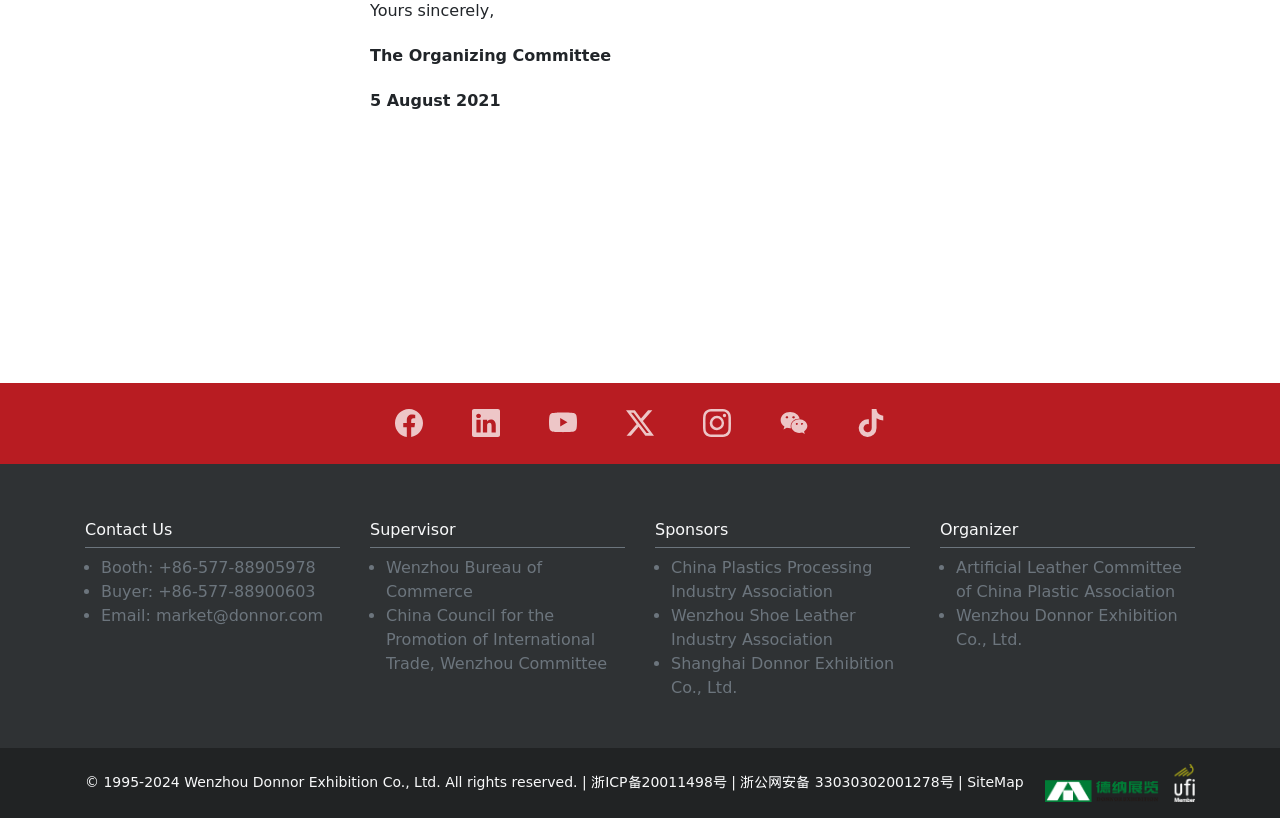Can you provide the bounding box coordinates for the element that should be clicked to implement the instruction: "Contact Us"?

[0.066, 0.636, 0.266, 0.67]